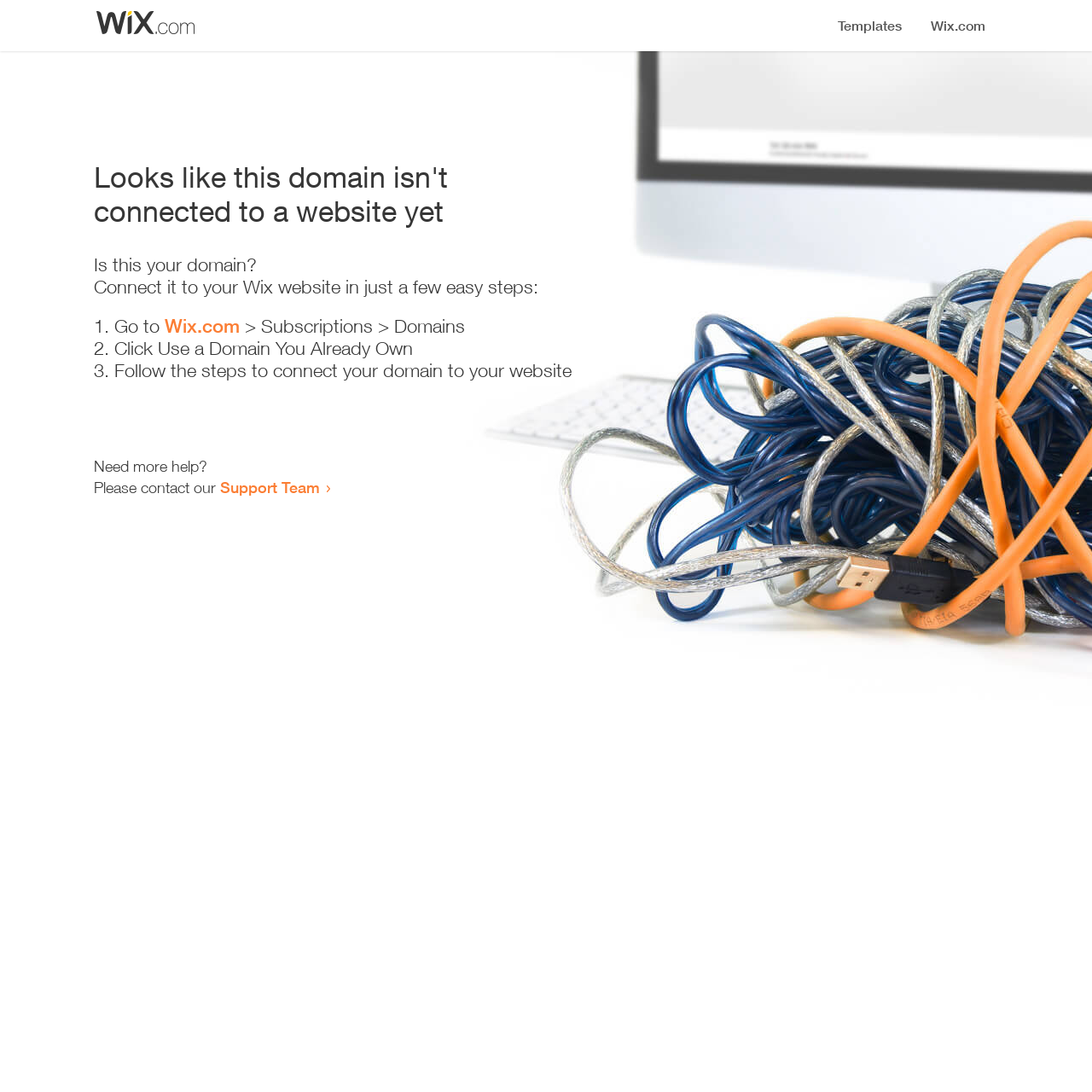Based on the visual content of the image, answer the question thoroughly: How many steps are required to connect the domain to a website?

The webpage provides a list of steps to connect the domain to a website, which includes 3 list markers ('1.', '2.', '3.') and corresponding instructions.